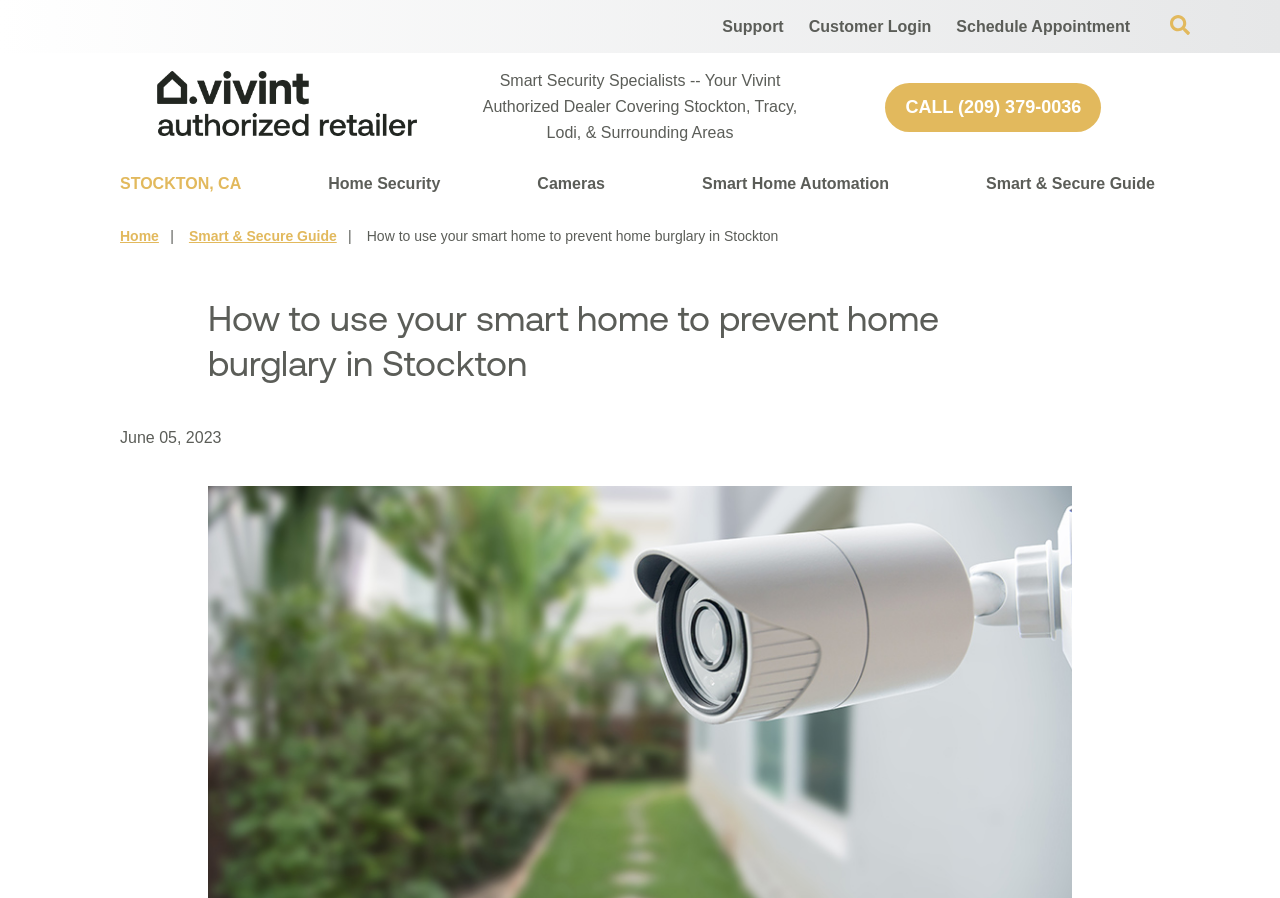Determine the bounding box coordinates for the area you should click to complete the following instruction: "Click Support".

[0.557, 0.006, 0.62, 0.053]